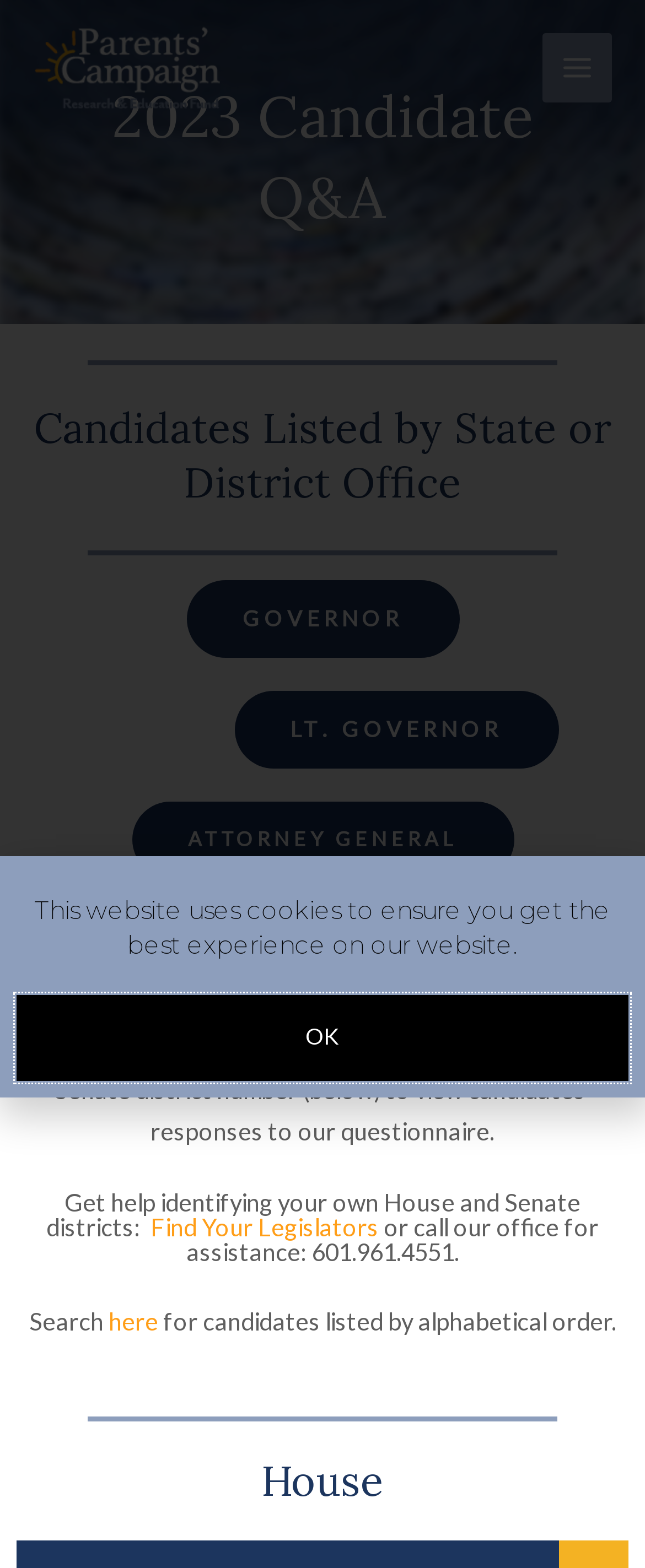What is the purpose of the candidate questionnaire?
Based on the image, answer the question in a detailed manner.

According to the static text, each candidate for a statewide or legislative office was asked to share his or her positions on public education issues, which can be viewed by clicking on a statewide office or House or Senate district number.